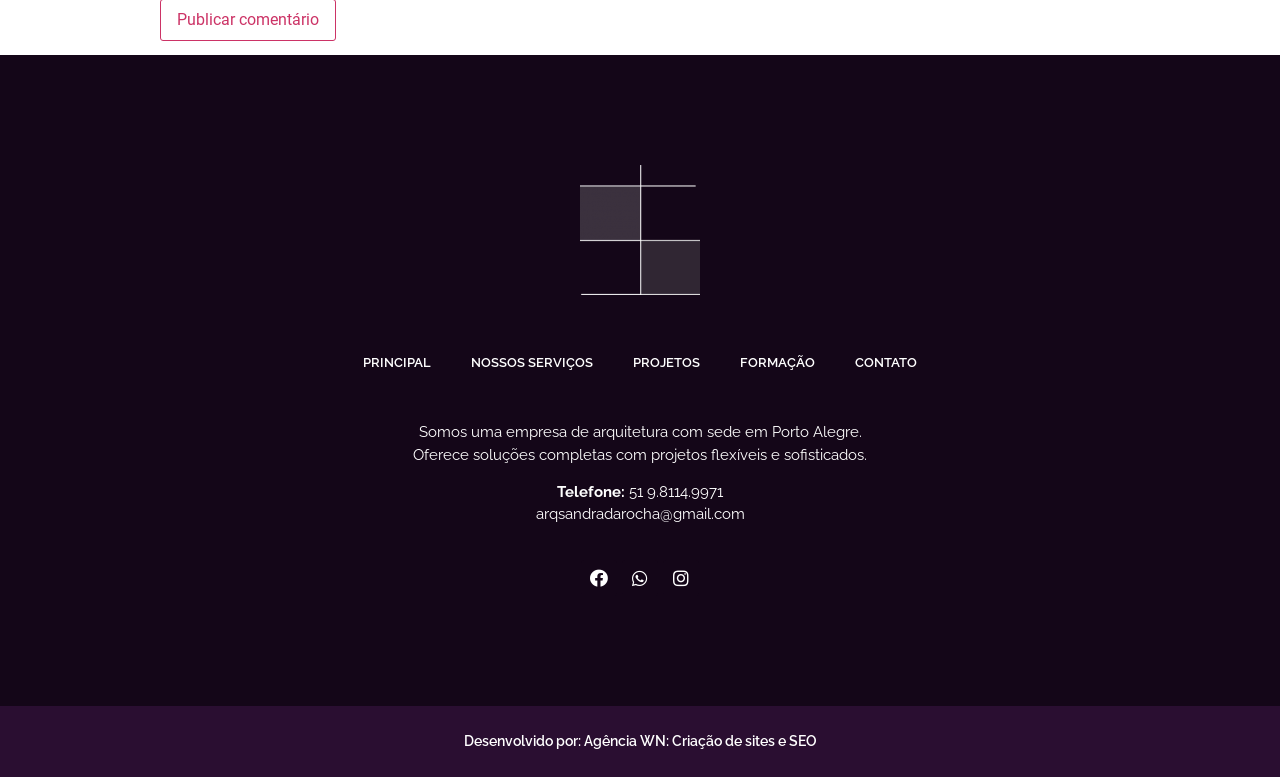Indicate the bounding box coordinates of the element that needs to be clicked to satisfy the following instruction: "Click the logo". The coordinates should be four float numbers between 0 and 1, i.e., [left, top, right, bottom].

[0.453, 0.213, 0.547, 0.38]